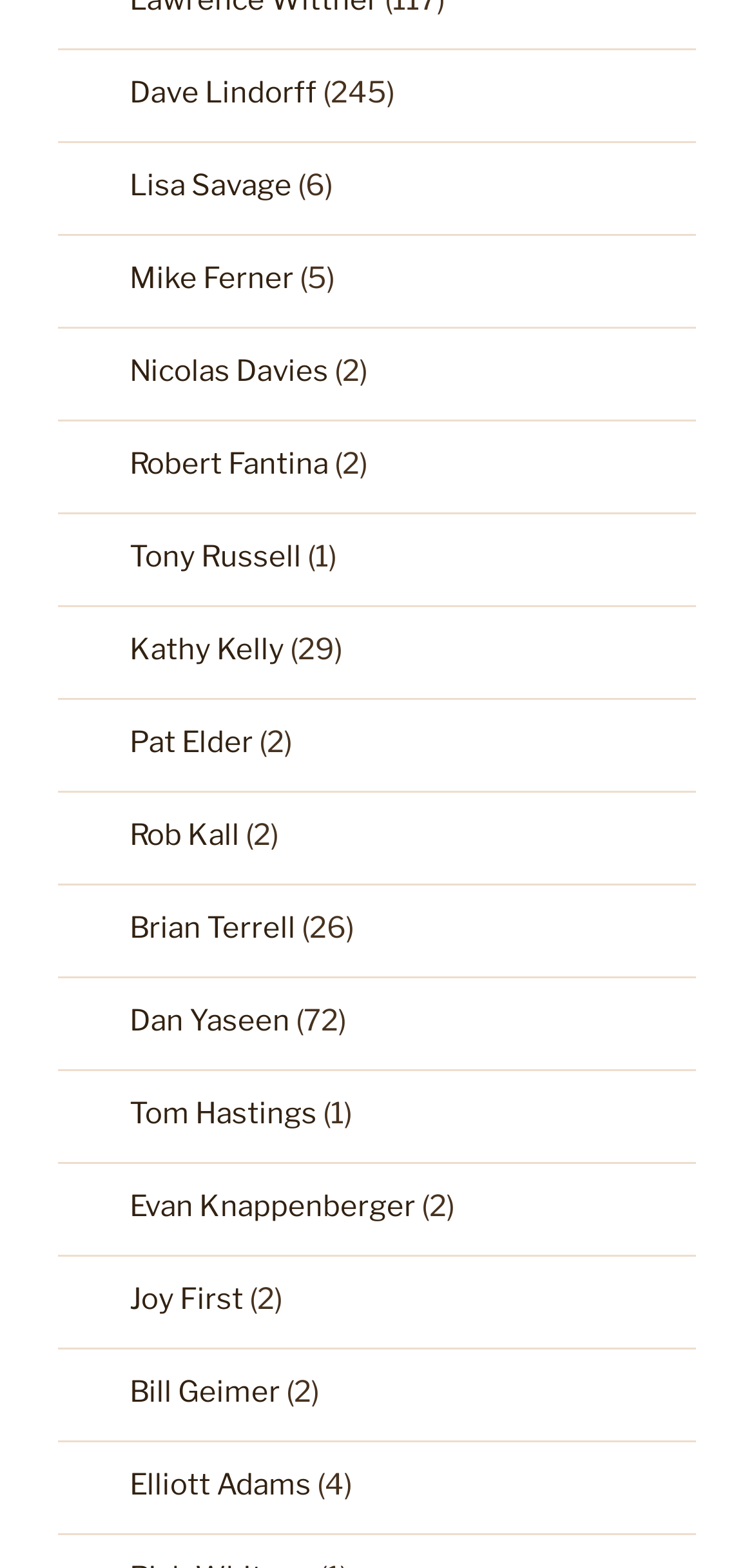Please identify the bounding box coordinates of the area that needs to be clicked to fulfill the following instruction: "go to Mike Ferner's homepage."

[0.172, 0.167, 0.39, 0.189]